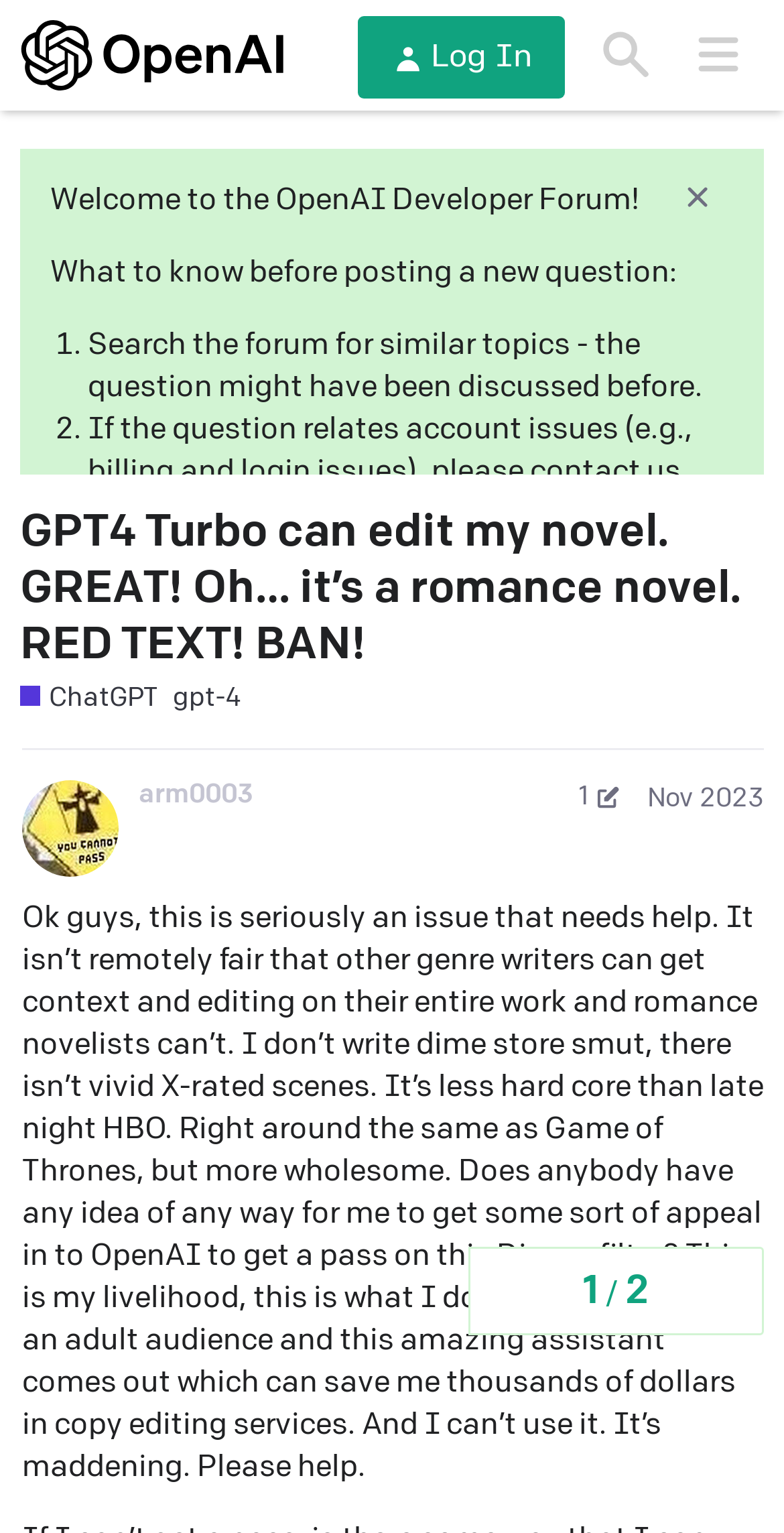Determine the bounding box coordinates of the section to be clicked to follow the instruction: "Click on 'Attractions in Ha Giang'". The coordinates should be given as four float numbers between 0 and 1, formatted as [left, top, right, bottom].

None